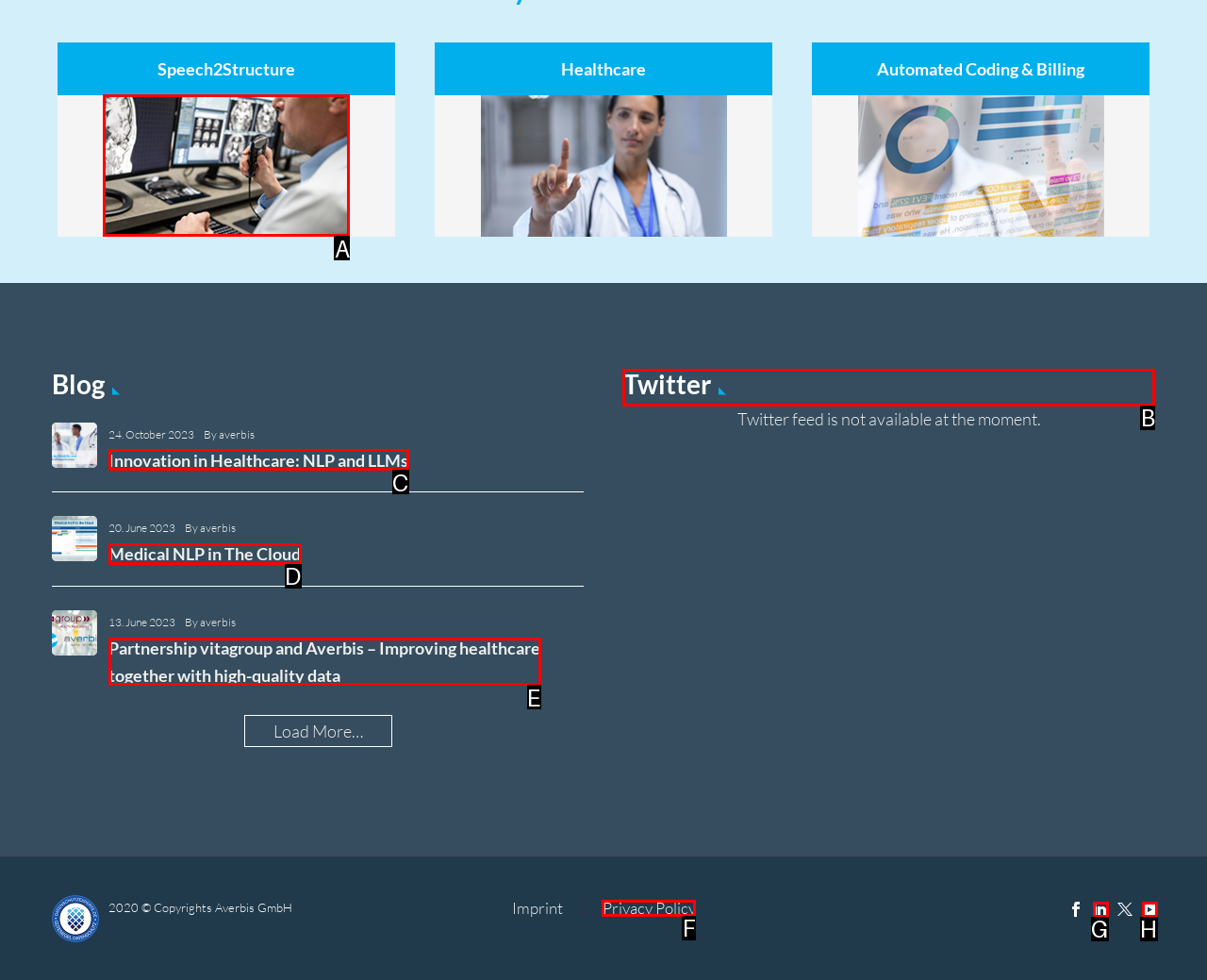Identify the letter of the option to click in order to Visit Twitter page. Answer with the letter directly.

B